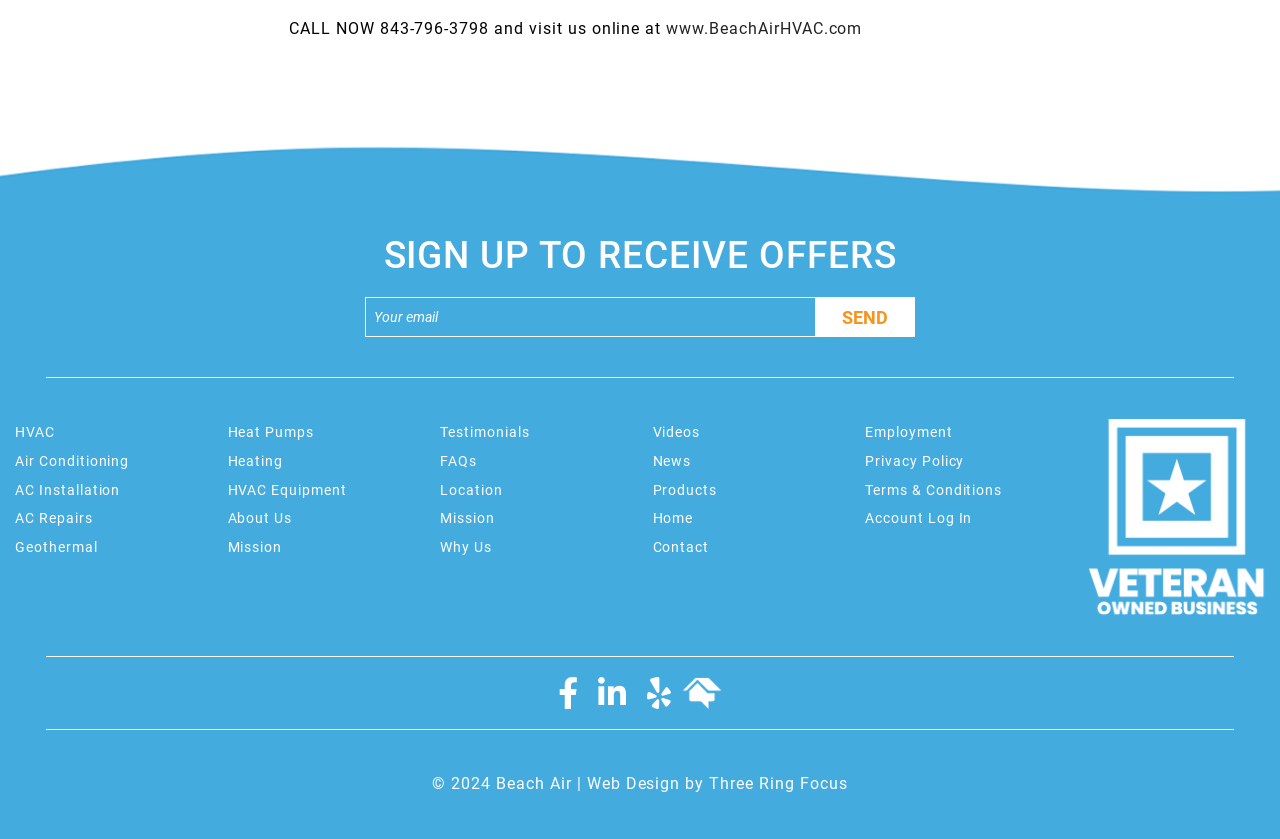Using the details from the image, please elaborate on the following question: What is the website's newsletter signup purpose?

The website's newsletter signup purpose is to receive offers, as indicated by the heading 'SIGN UP TO RECEIVE OFFERS' and the textbox with the same description.